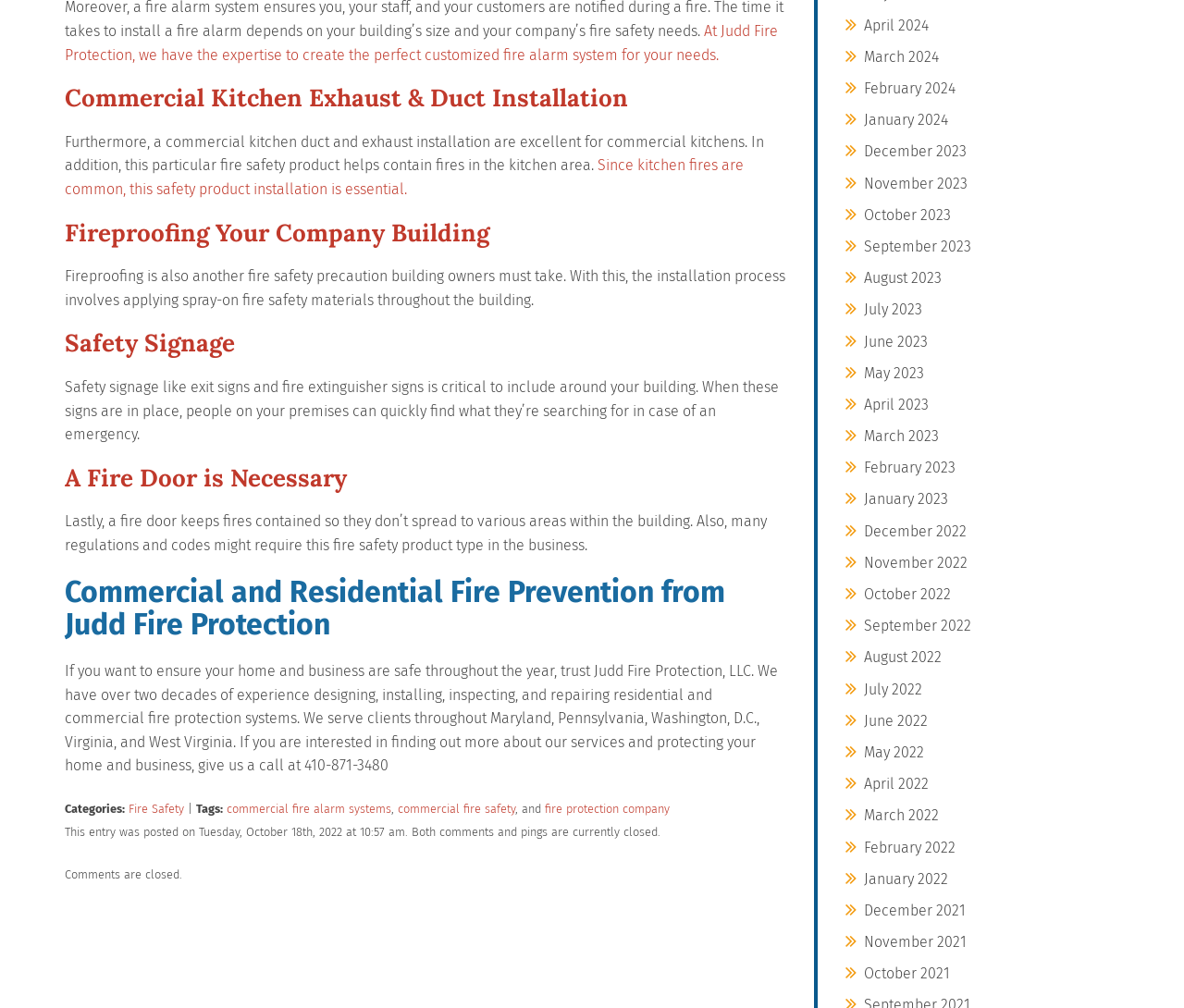Please mark the bounding box coordinates of the area that should be clicked to carry out the instruction: "View posts from October 2022".

[0.73, 0.581, 0.803, 0.598]